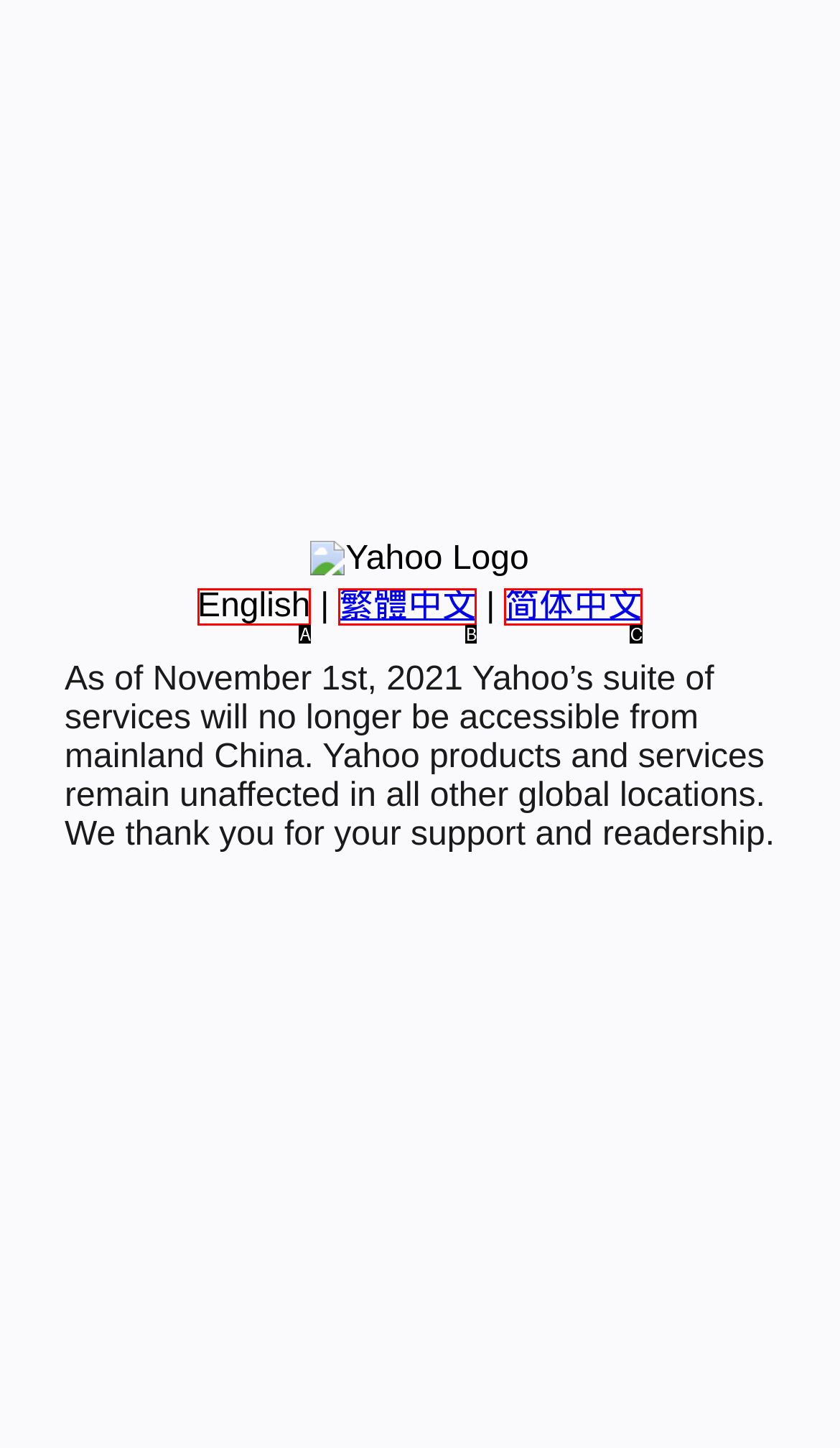Based on the description: 简体中文, identify the matching HTML element. Reply with the letter of the correct option directly.

C